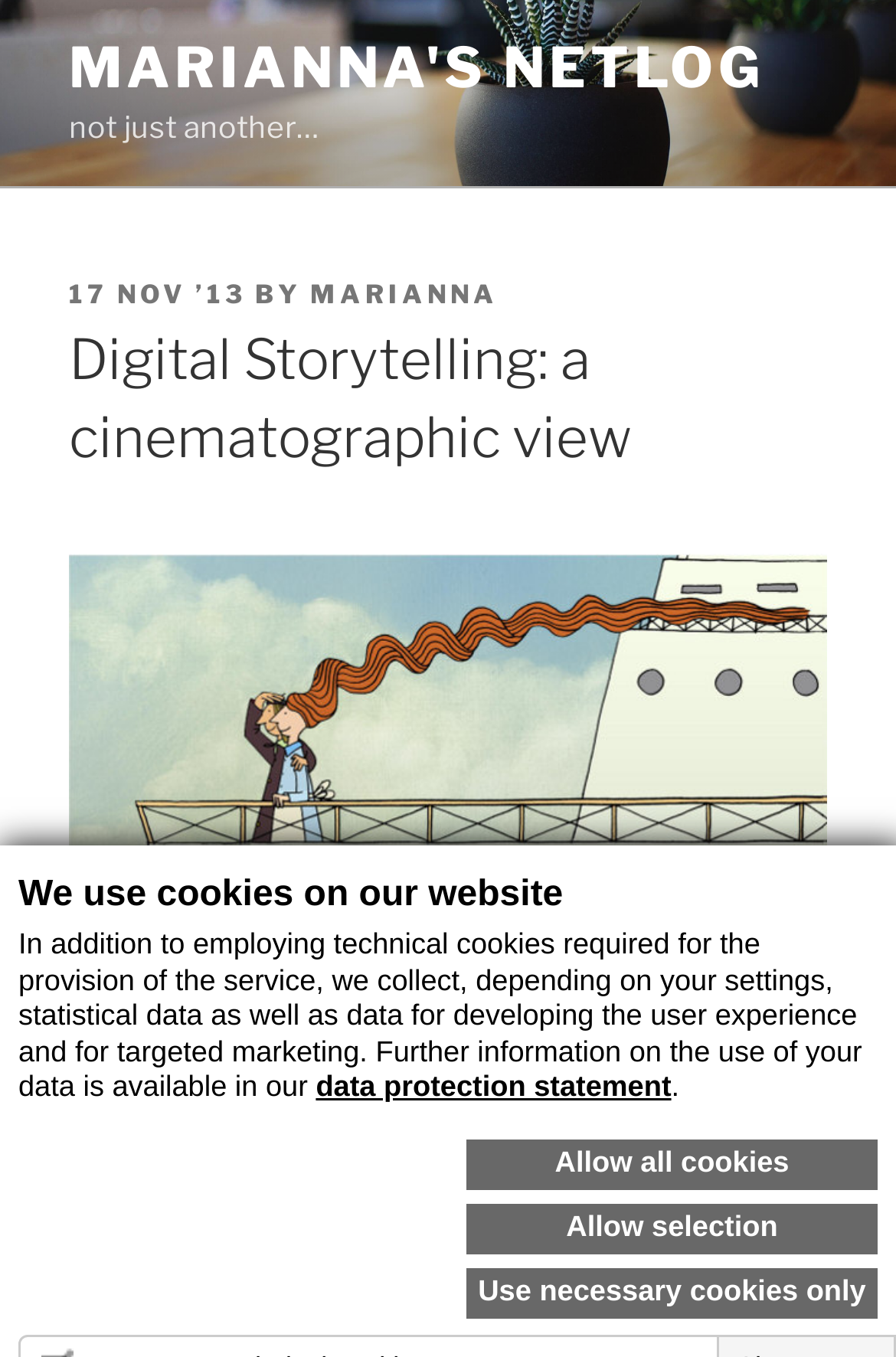Please determine the bounding box coordinates of the element's region to click for the following instruction: "go to marianna's netlog".

[0.077, 0.025, 0.853, 0.074]